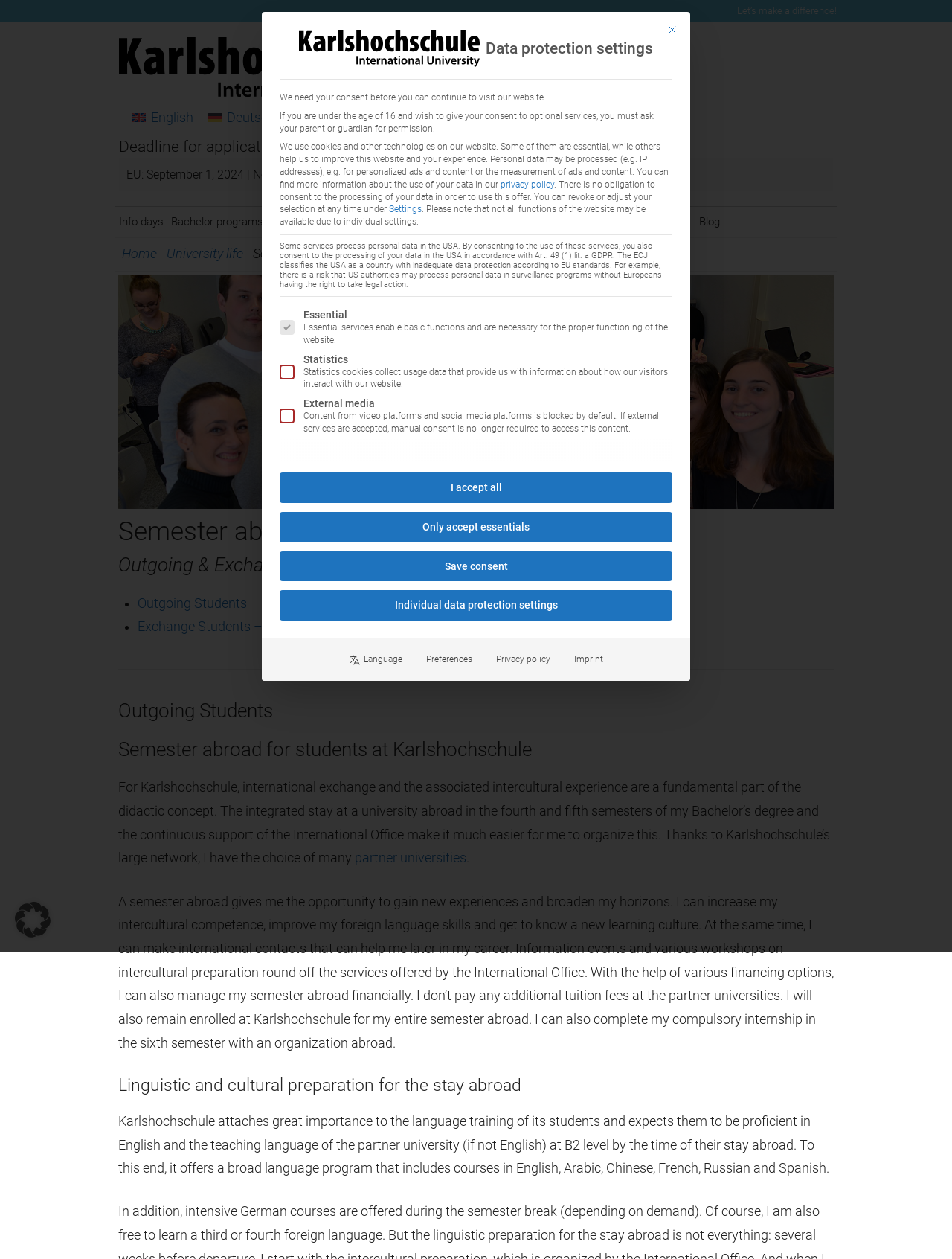What are the two options for students on this webpage?
Respond with a short answer, either a single word or a phrase, based on the image.

Outgoing Students and Exchange Students